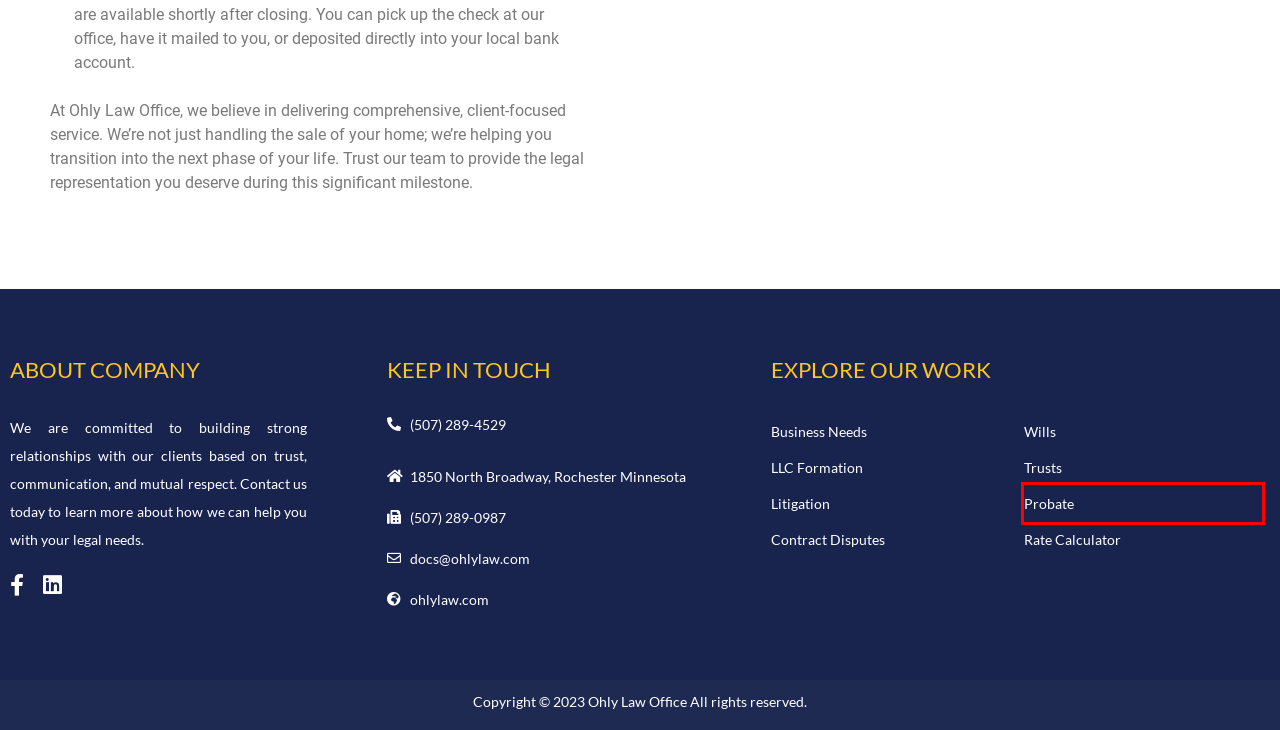Observe the provided screenshot of a webpage that has a red rectangle bounding box. Determine the webpage description that best matches the new webpage after clicking the element inside the red bounding box. Here are the candidates:
A. Business Needs – Ohly Law
B. LLC Formation – Ohly Law
C. Probate – Ohly Law
D. Trusts – Ohly Law
E. Contract Disputes – Ohly Law
F. Wills – Ohly Law
G. Litigation – Ohly Law
H. CALC – Ohly Law

C